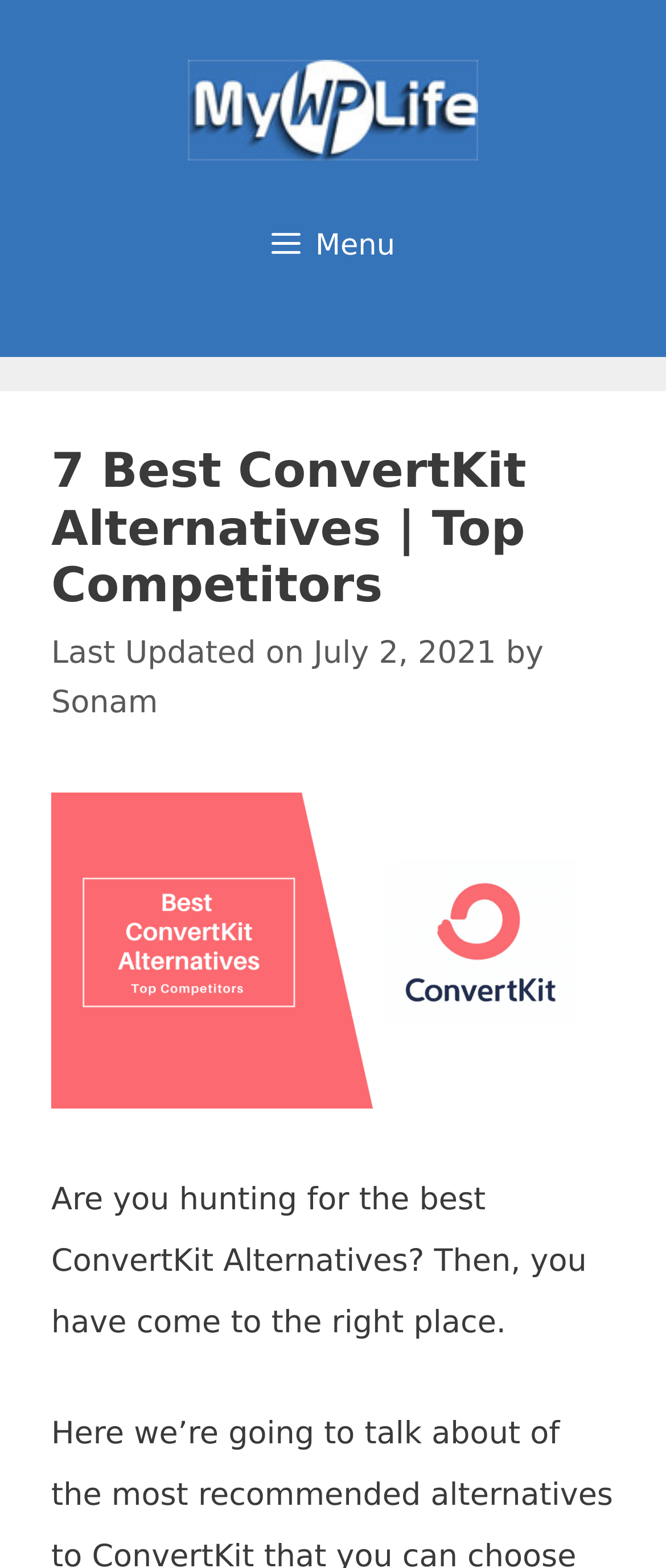What is the purpose of the webpage?
Using the image as a reference, answer the question with a short word or phrase.

To provide ConvertKit alternatives